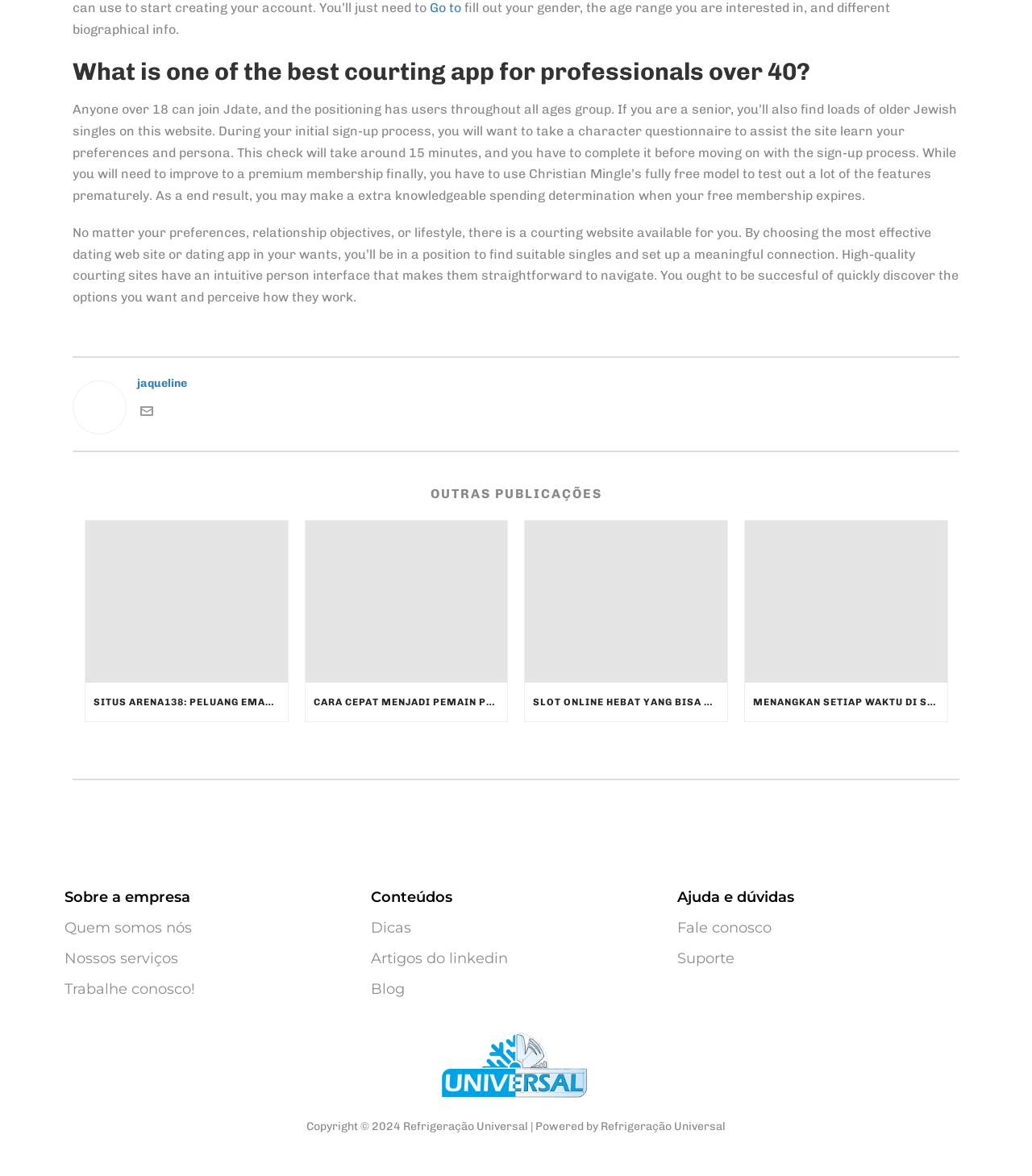Give a concise answer using one word or a phrase to the following question:
What is the name of the person in the image?

Jaqueline